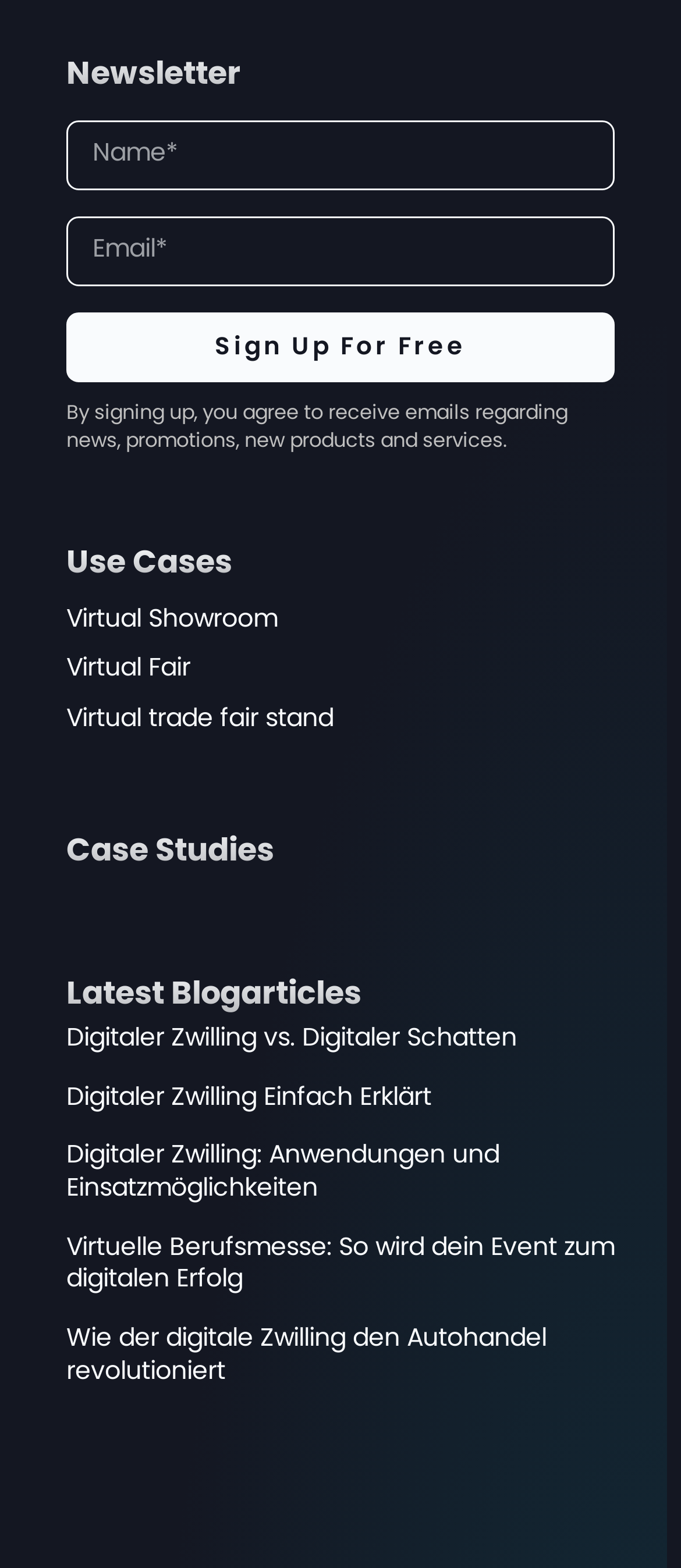Provide the bounding box coordinates of the UI element that matches the description: "Digitaler Zwilling vs. Digitaler Schatten".

[0.097, 0.652, 0.903, 0.673]